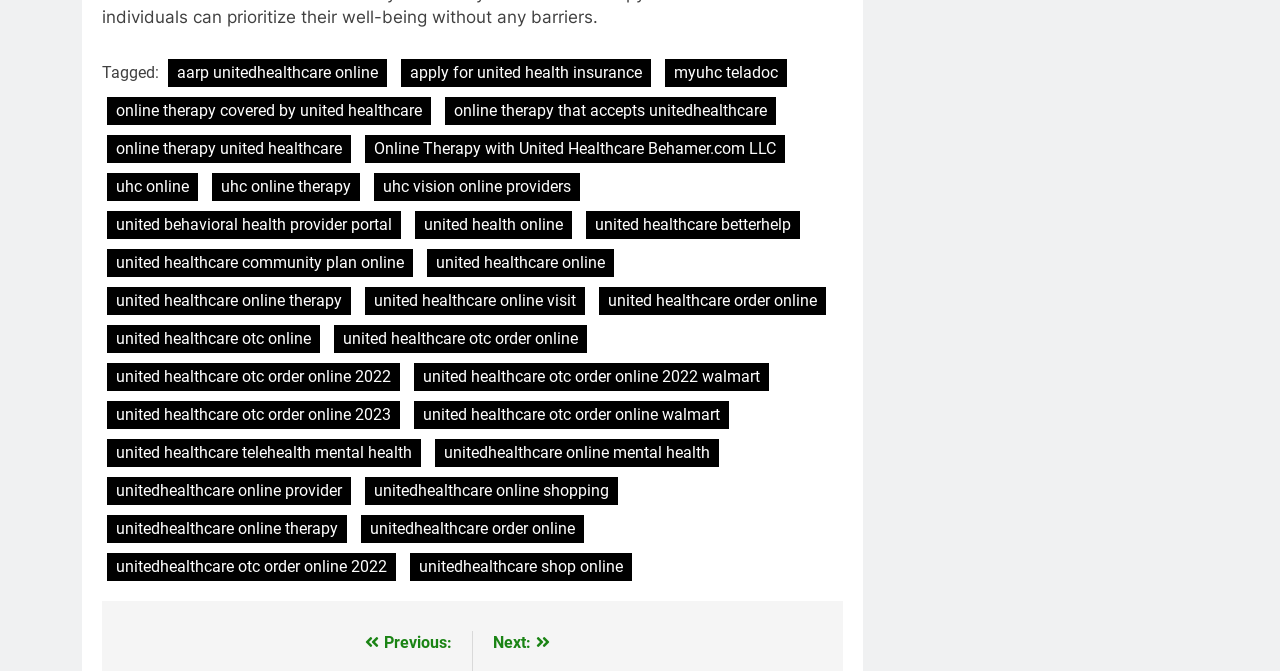What is the first link in the footer?
Answer the question with a single word or phrase derived from the image.

aarp unitedhealthcare online